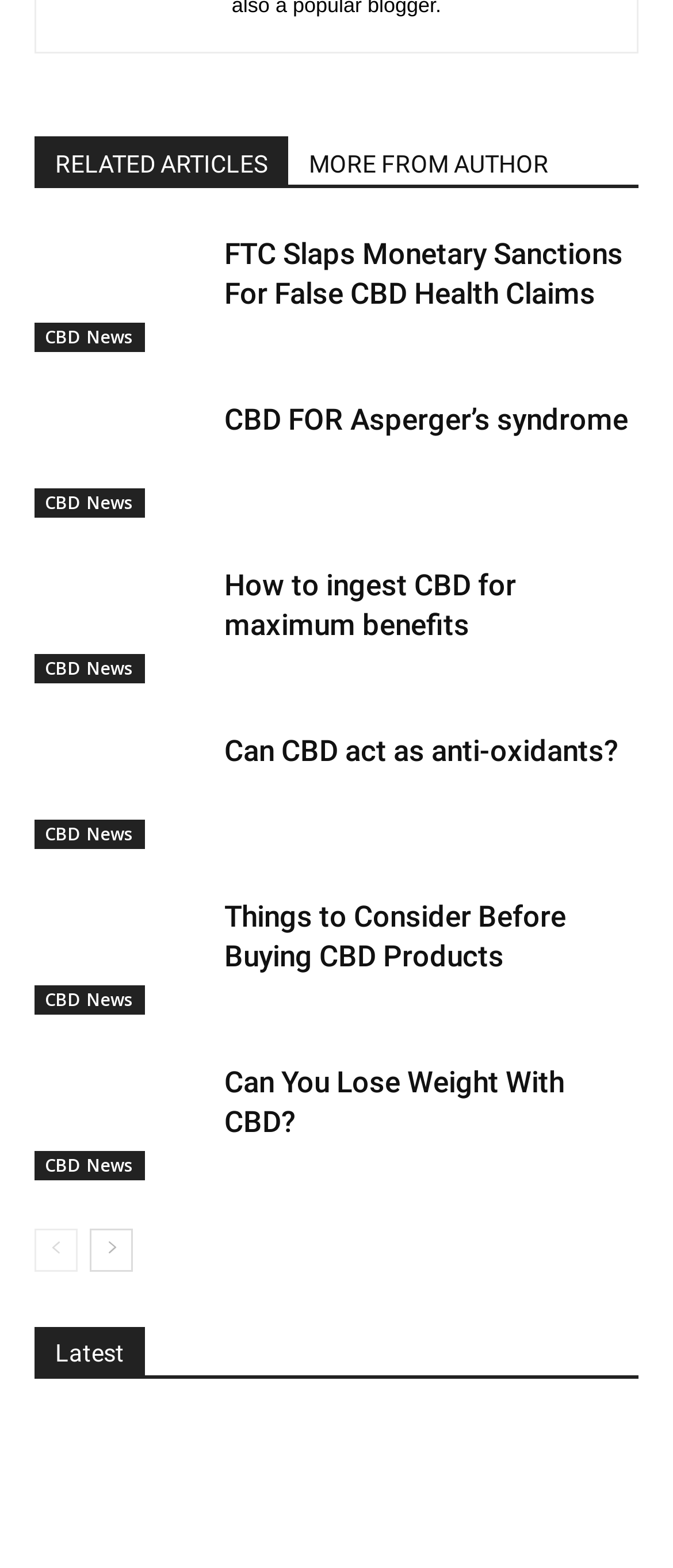Locate the bounding box coordinates of the element's region that should be clicked to carry out the following instruction: "Click on 'RELATED ARTICLES'". The coordinates need to be four float numbers between 0 and 1, i.e., [left, top, right, bottom].

[0.051, 0.087, 0.428, 0.117]